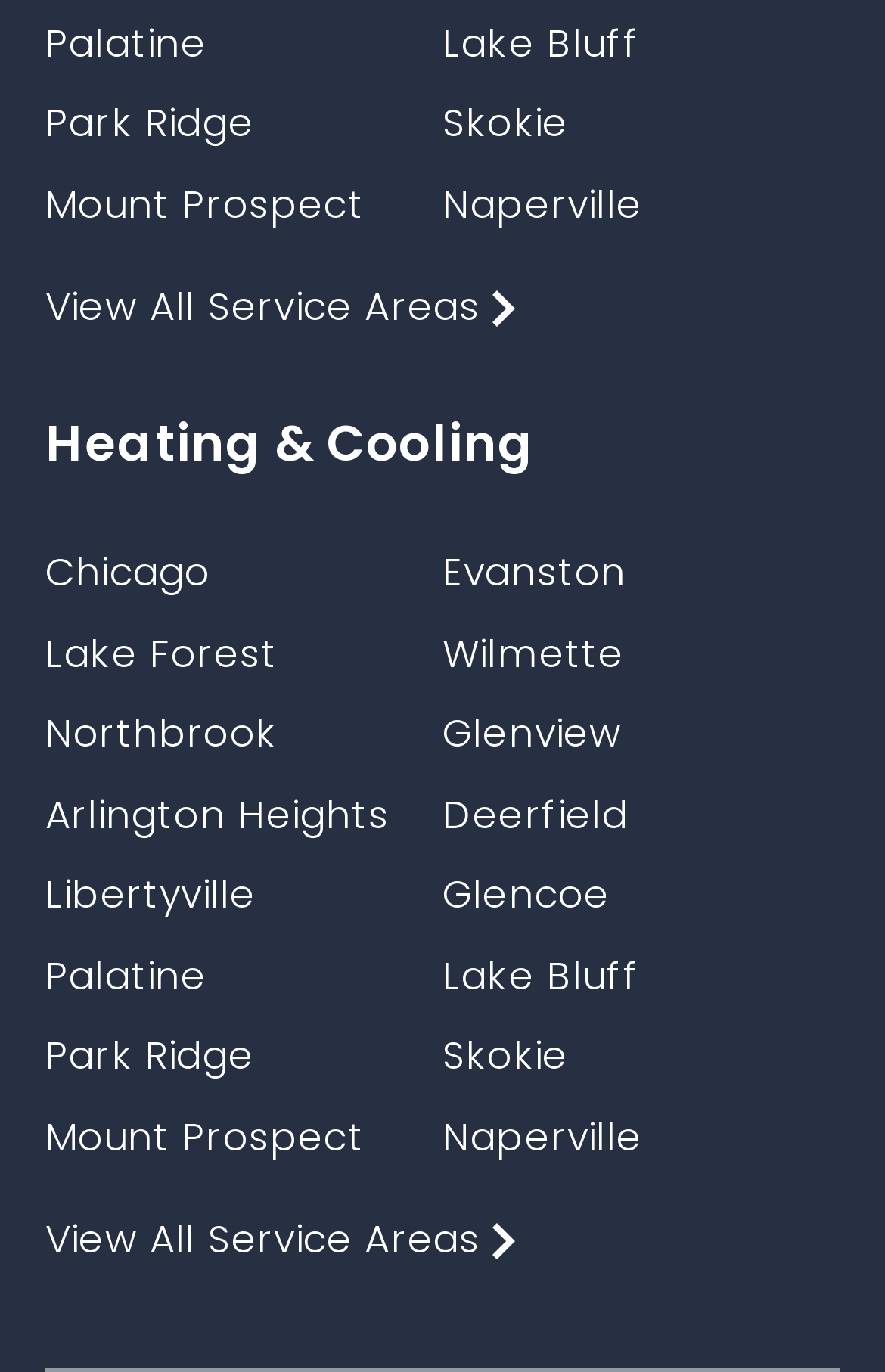Locate the coordinates of the bounding box for the clickable region that fulfills this instruction: "Click on View All Service Areas again".

[0.051, 0.884, 0.949, 0.931]